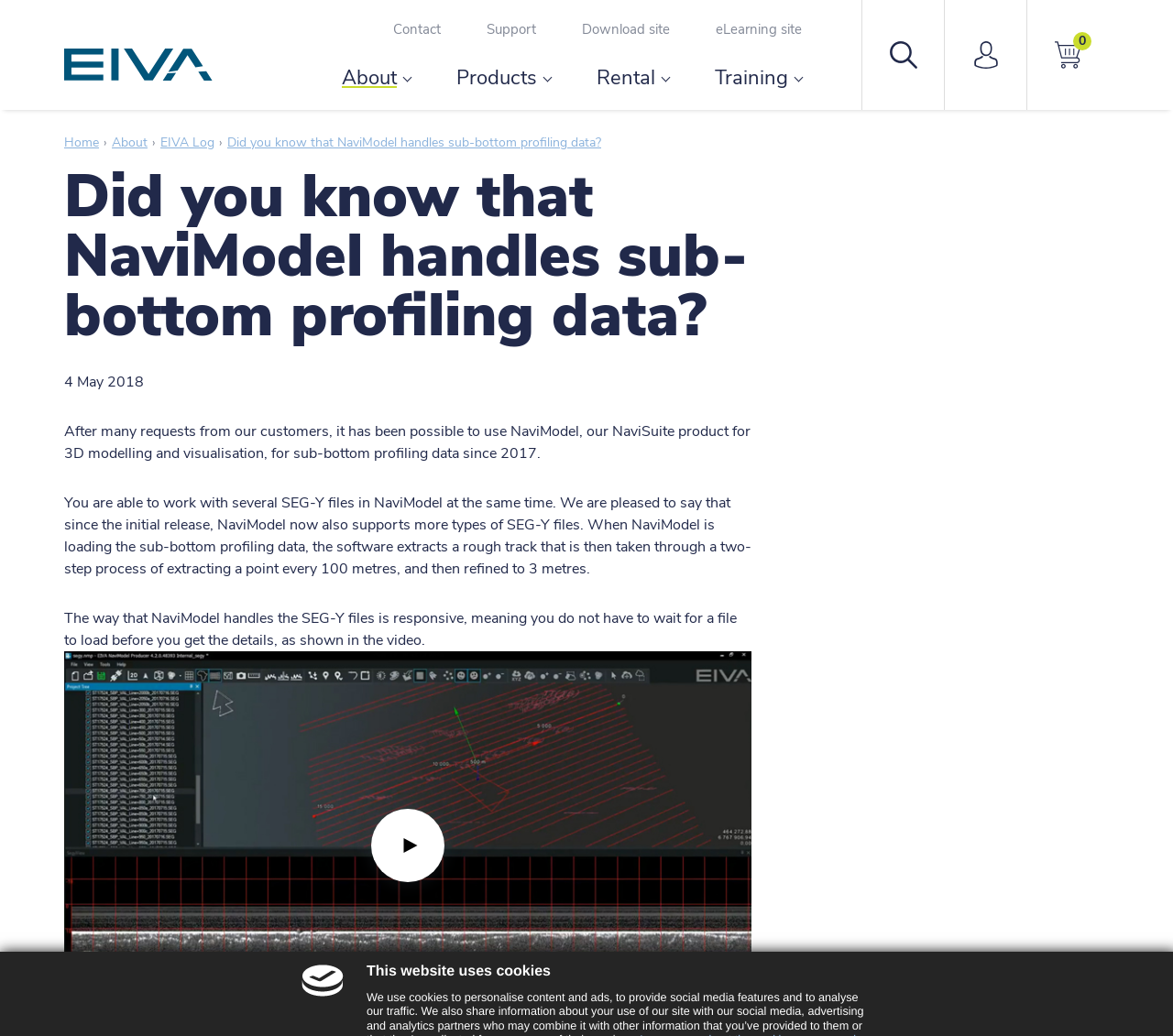Find the bounding box coordinates of the clickable area required to complete the following action: "Click on the 'Send' button".

None